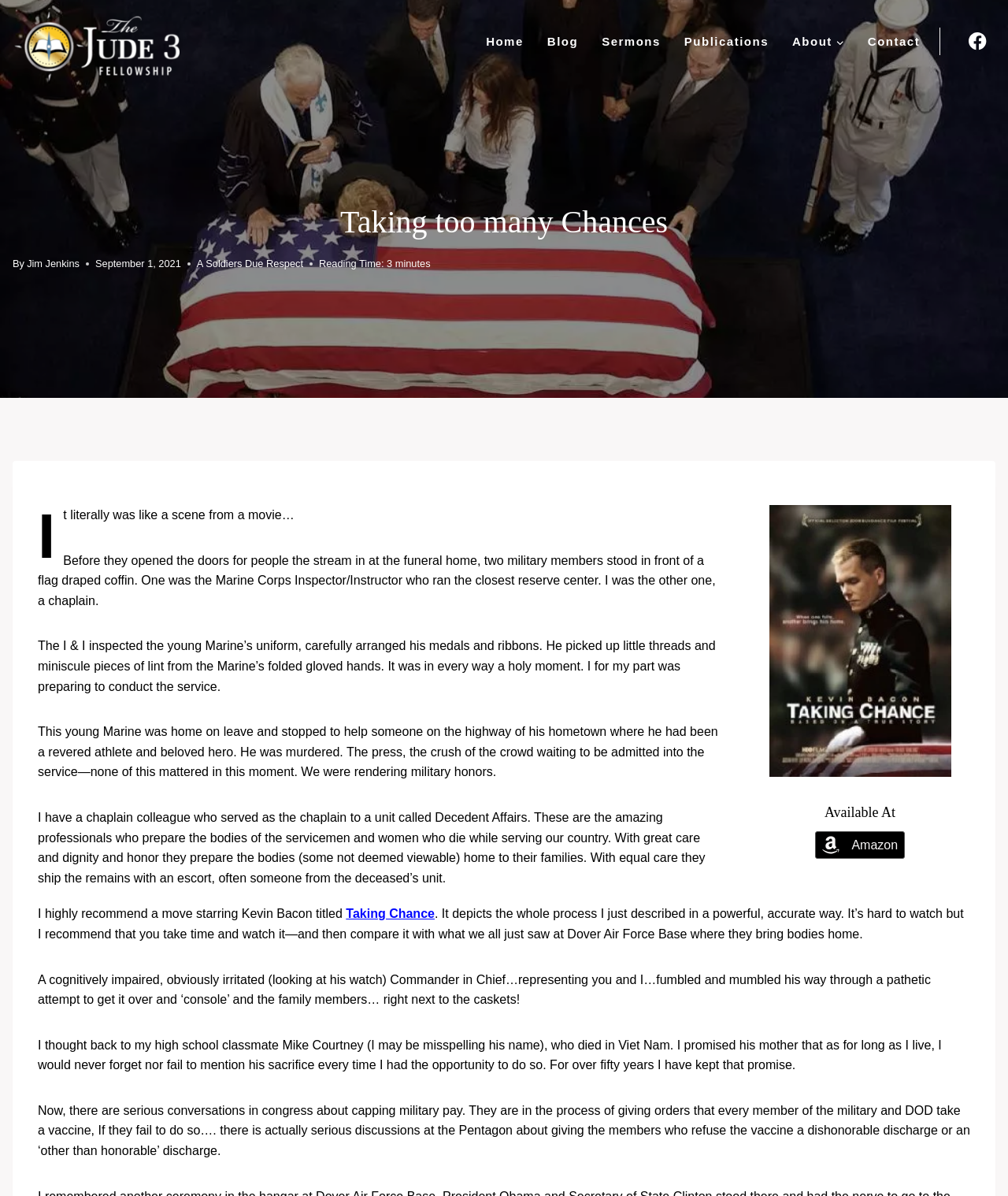What is the name of the author of the article?
Could you give a comprehensive explanation in response to this question?

I found the answer by looking at the static text element with the content 'By' and the adjacent static text element with the content 'Jim Jenkins', which suggests that Jim Jenkins is the author of the article.